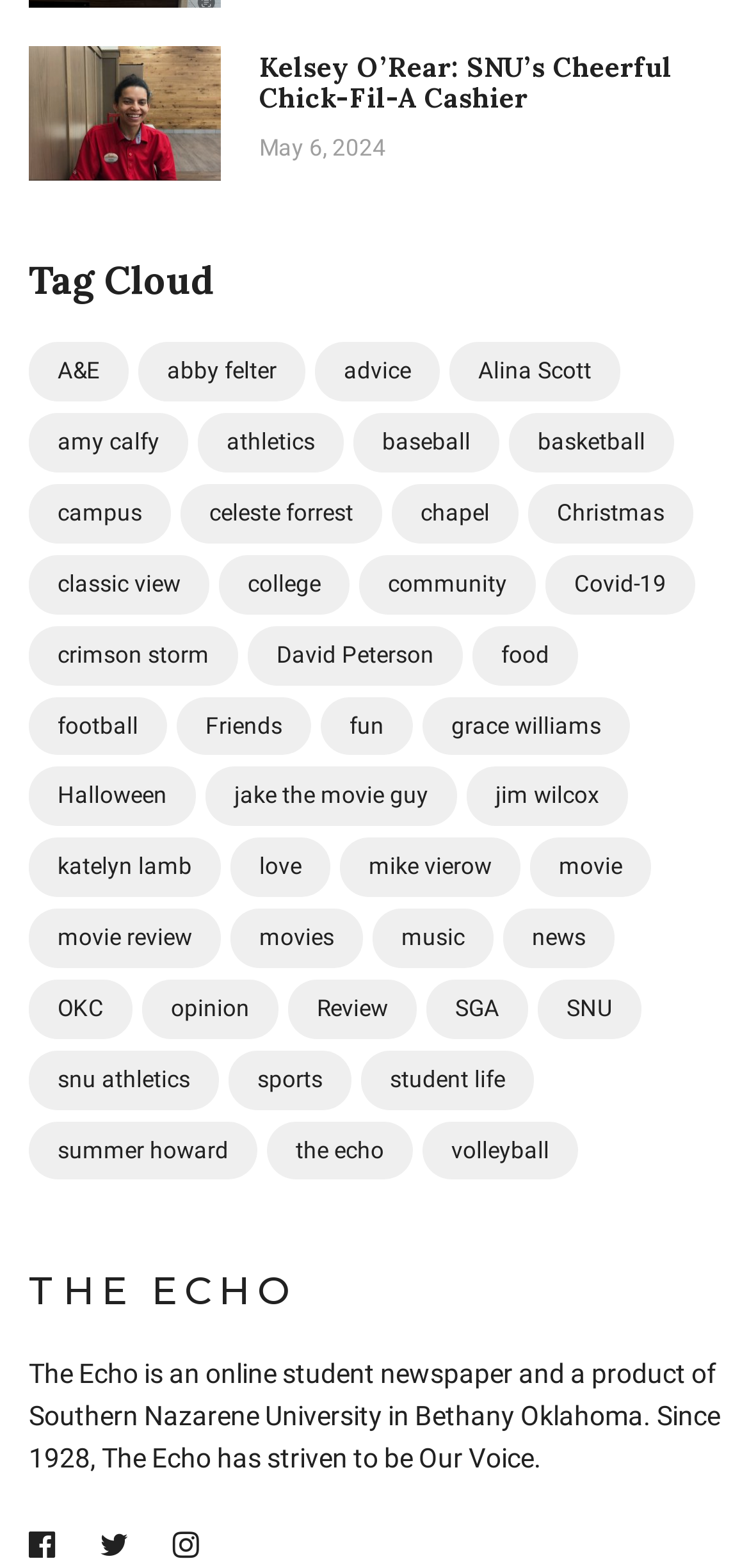Calculate the bounding box coordinates for the UI element based on the following description: "mike vierow". Ensure the coordinates are four float numbers between 0 and 1, i.e., [left, top, right, bottom].

[0.454, 0.534, 0.695, 0.572]